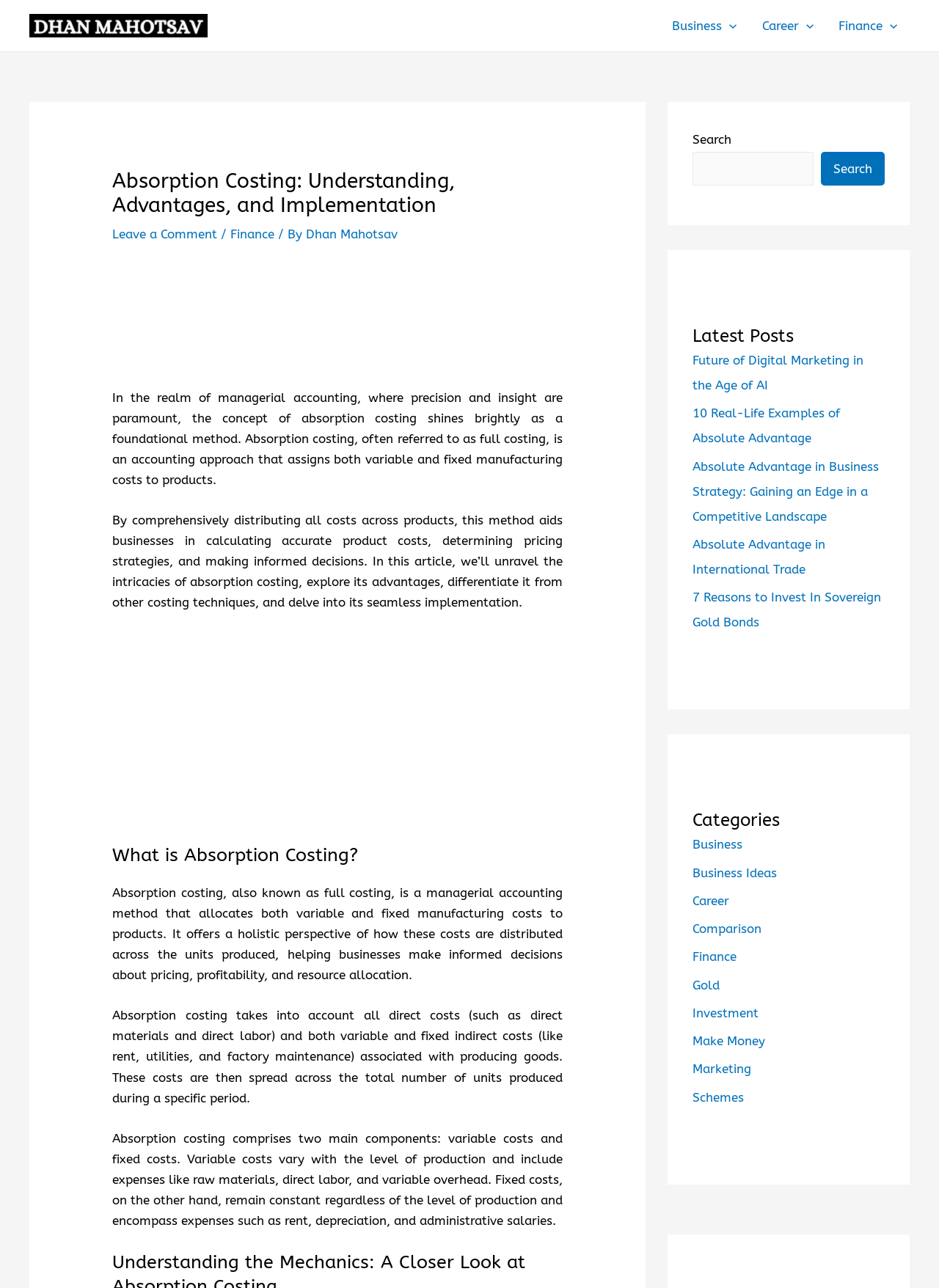How many latest posts are displayed on the webpage?
Examine the image and provide an in-depth answer to the question.

There are five latest posts displayed on the webpage, which are 'Future of Digital Marketing in the Age of AI', '10 Real-Life Examples of Absolute Advantage', 'Absolute Advantage in Business Strategy: Gaining an Edge in a Competitive Landscape', 'Absolute Advantage in International Trade', and '7 Reasons to Invest In Sovereign Gold Bonds'. These posts are located in the 'Latest Posts' section at the bottom right corner of the webpage.